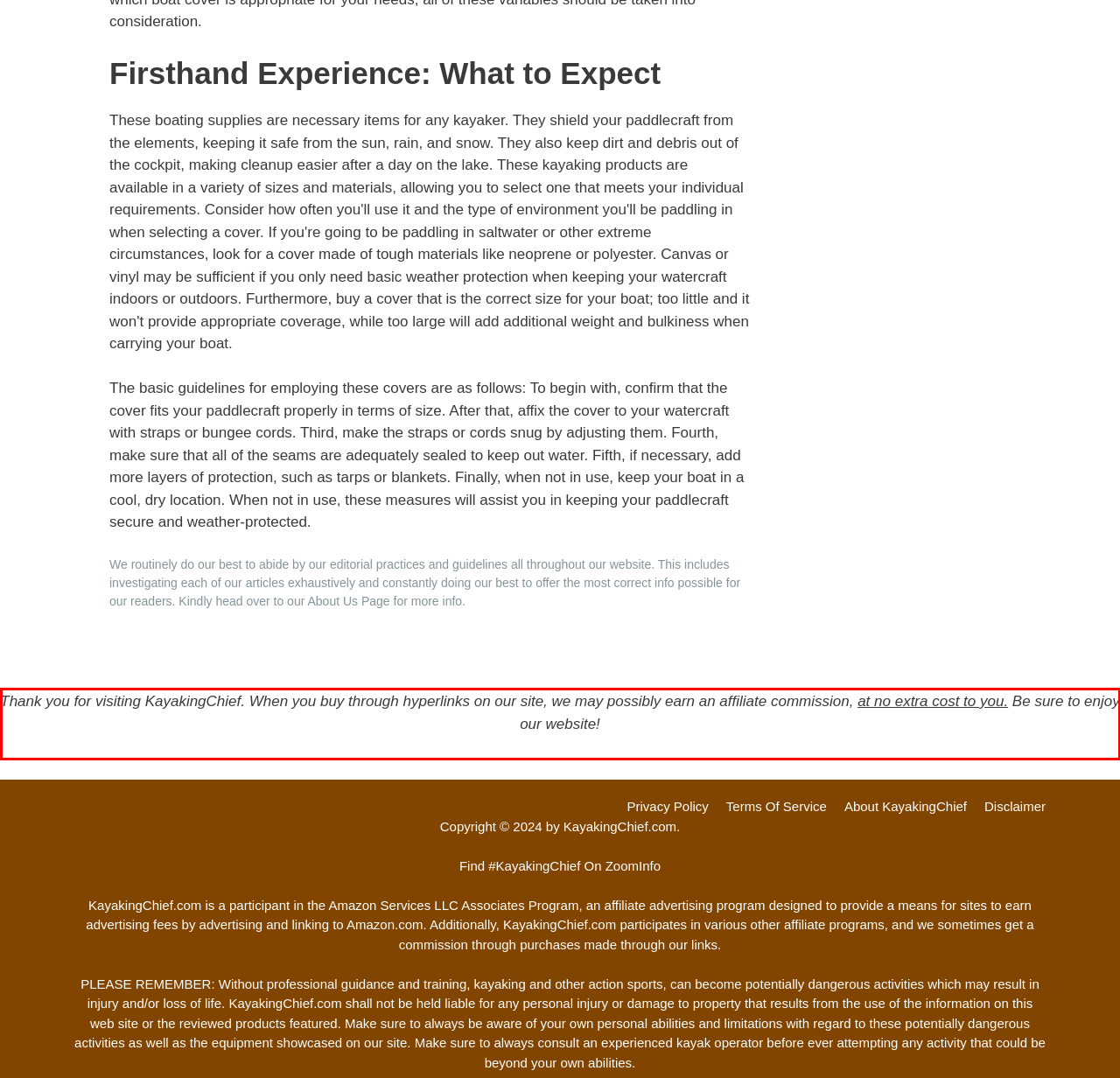The screenshot provided shows a webpage with a red bounding box. Apply OCR to the text within this red bounding box and provide the extracted content.

Thank you for visiting KayakingChief. When you buy through hyperlinks on our site, we may possibly earn an affiliate commission, at no extra cost to you. Be sure to enjoy our website!